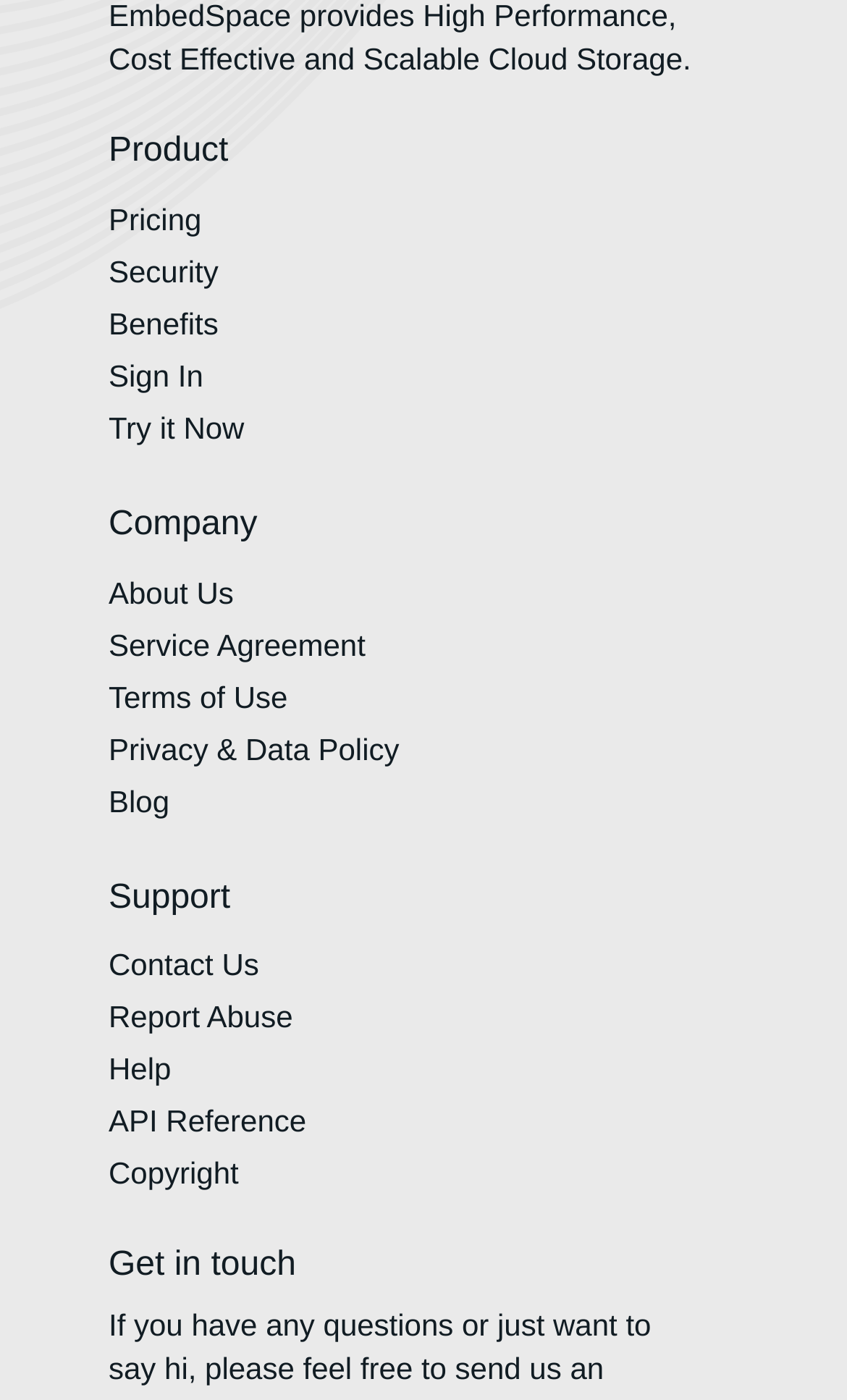Locate the bounding box coordinates of the element to click to perform the following action: 'Get help'. The coordinates should be given as four float values between 0 and 1, in the form of [left, top, right, bottom].

[0.128, 0.751, 0.202, 0.776]